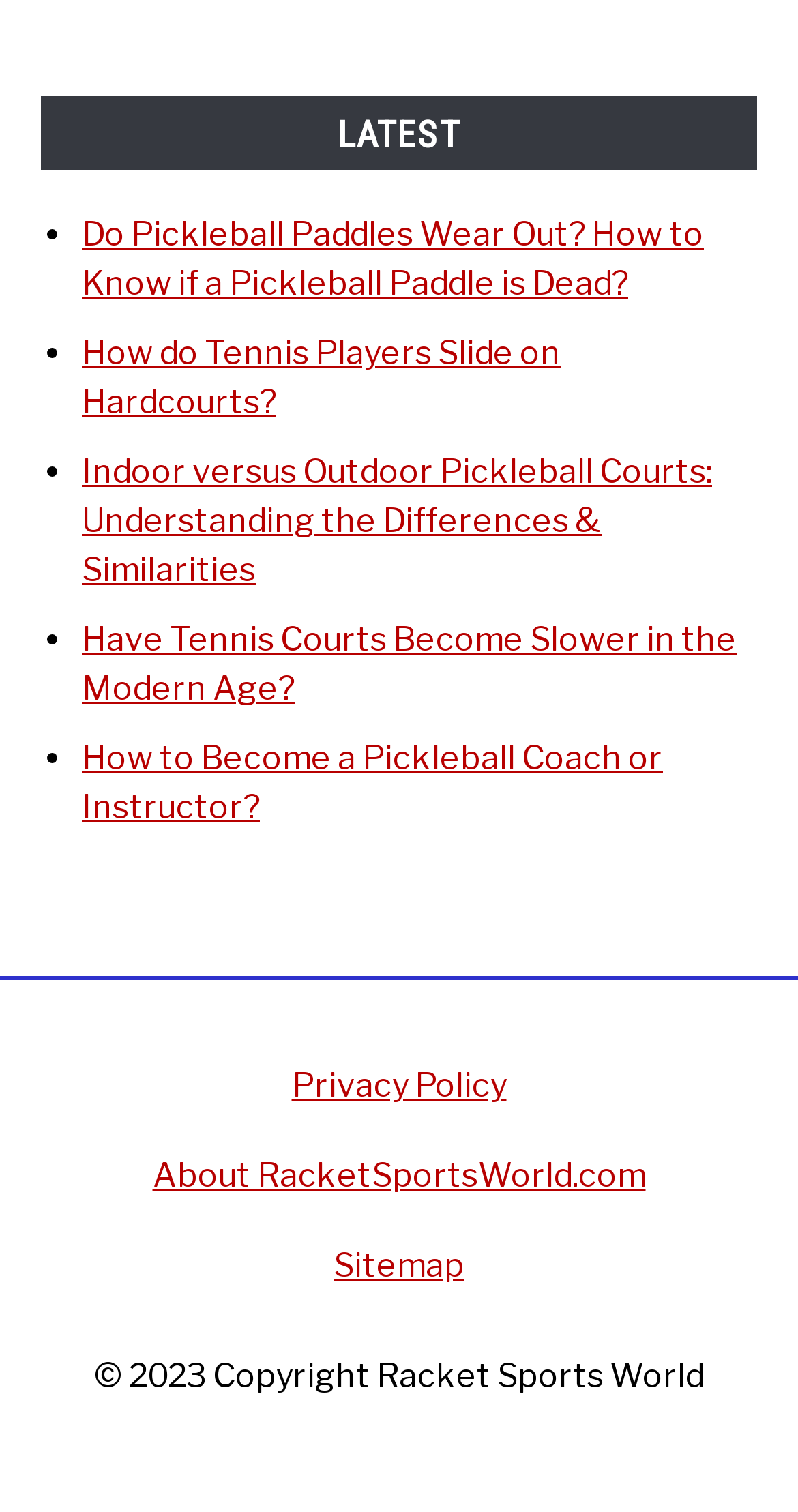Please identify the coordinates of the bounding box that should be clicked to fulfill this instruction: "View 'Privacy Policy'".

[0.365, 0.706, 0.635, 0.731]